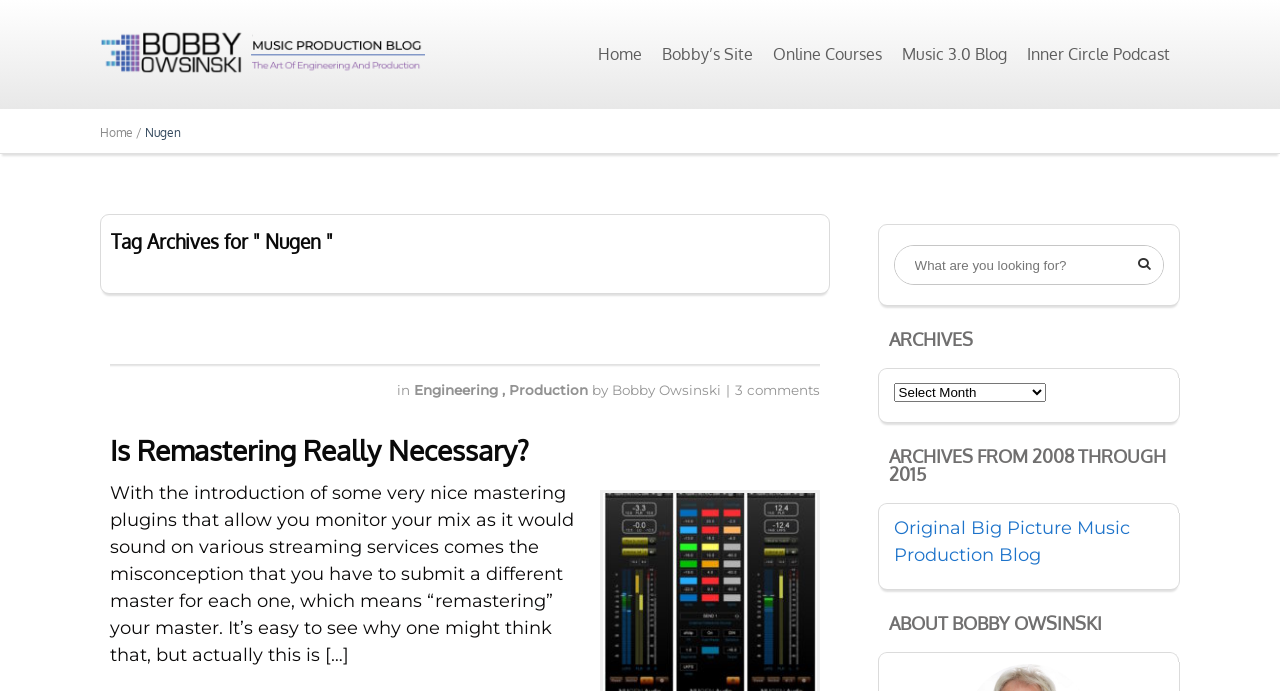Please specify the bounding box coordinates of the clickable section necessary to execute the following command: "Click the 'Supported browsers and devices' link".

None